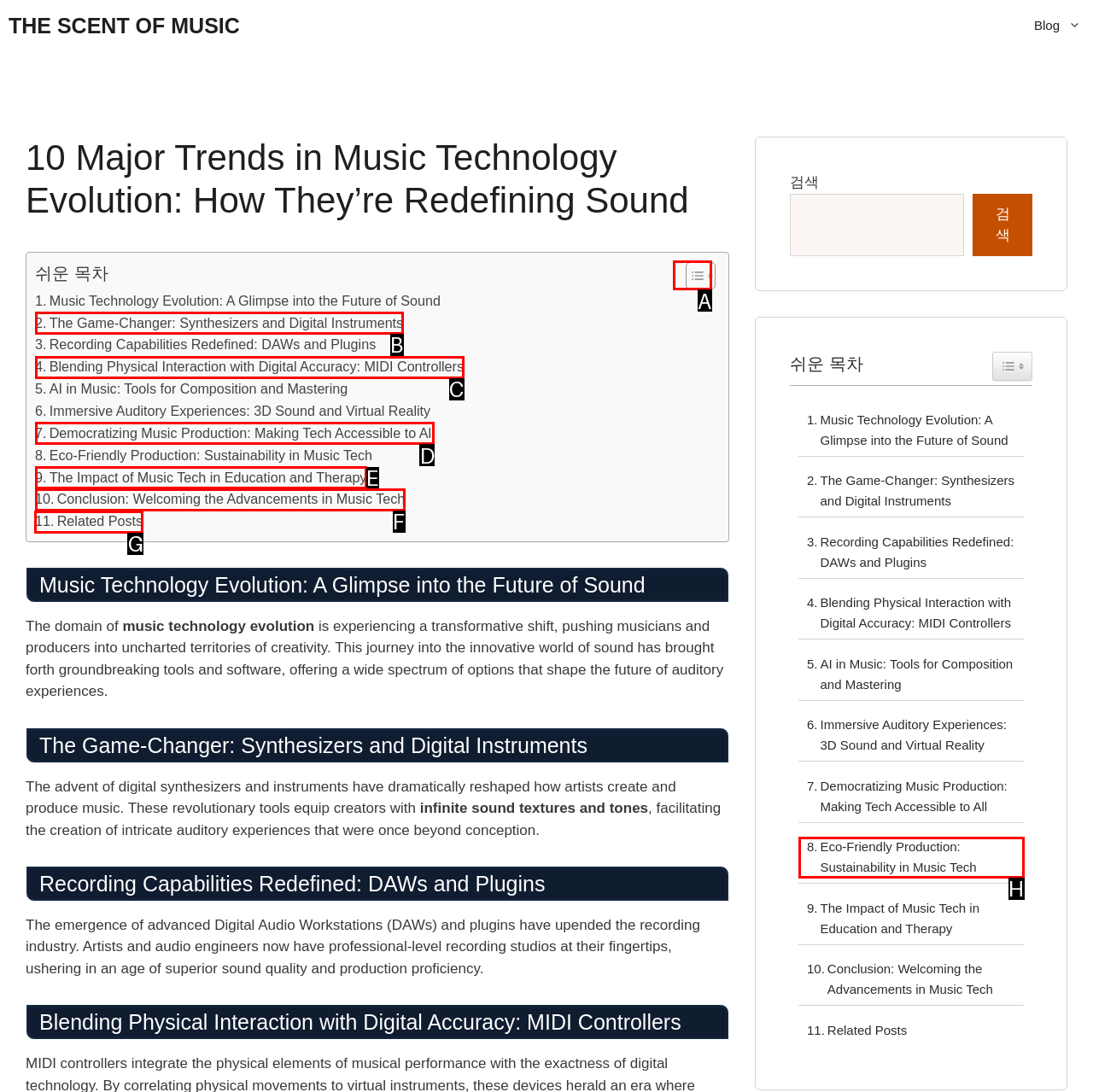Provide the letter of the HTML element that you need to click on to perform the task: Explore Related Posts.
Answer with the letter corresponding to the correct option.

G